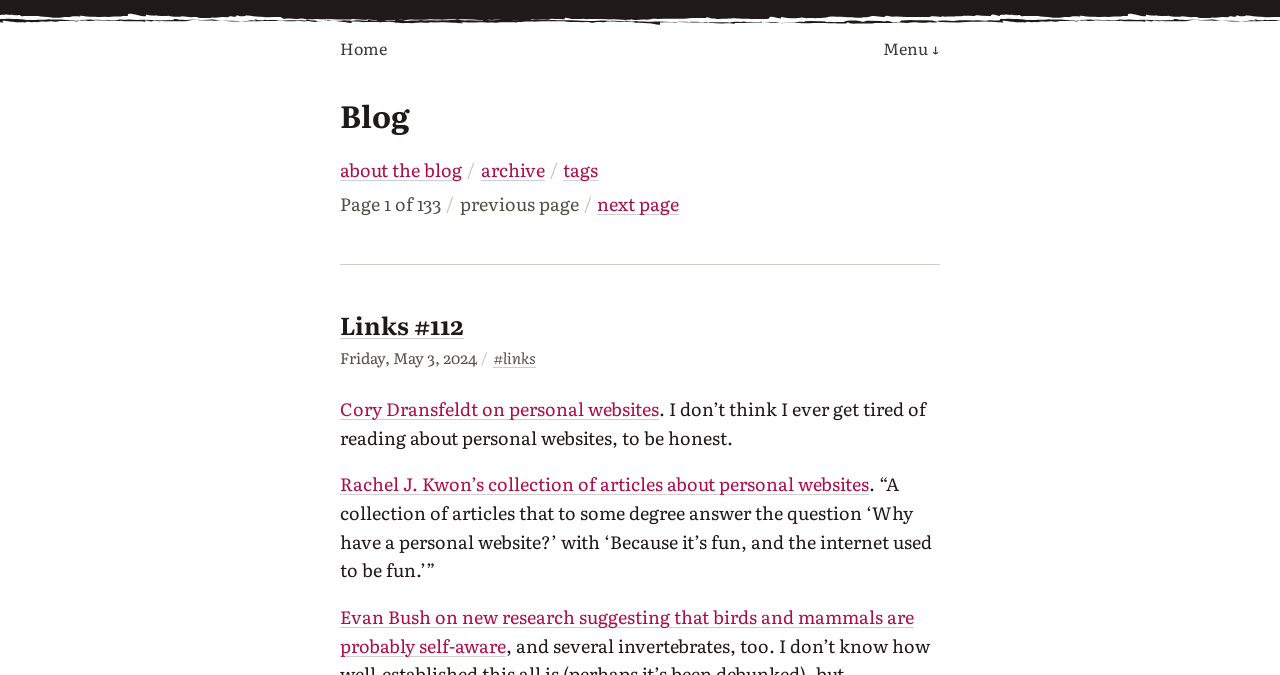Kindly determine the bounding box coordinates for the clickable area to achieve the given instruction: "read Evan Bush's article".

[0.266, 0.893, 0.714, 0.976]